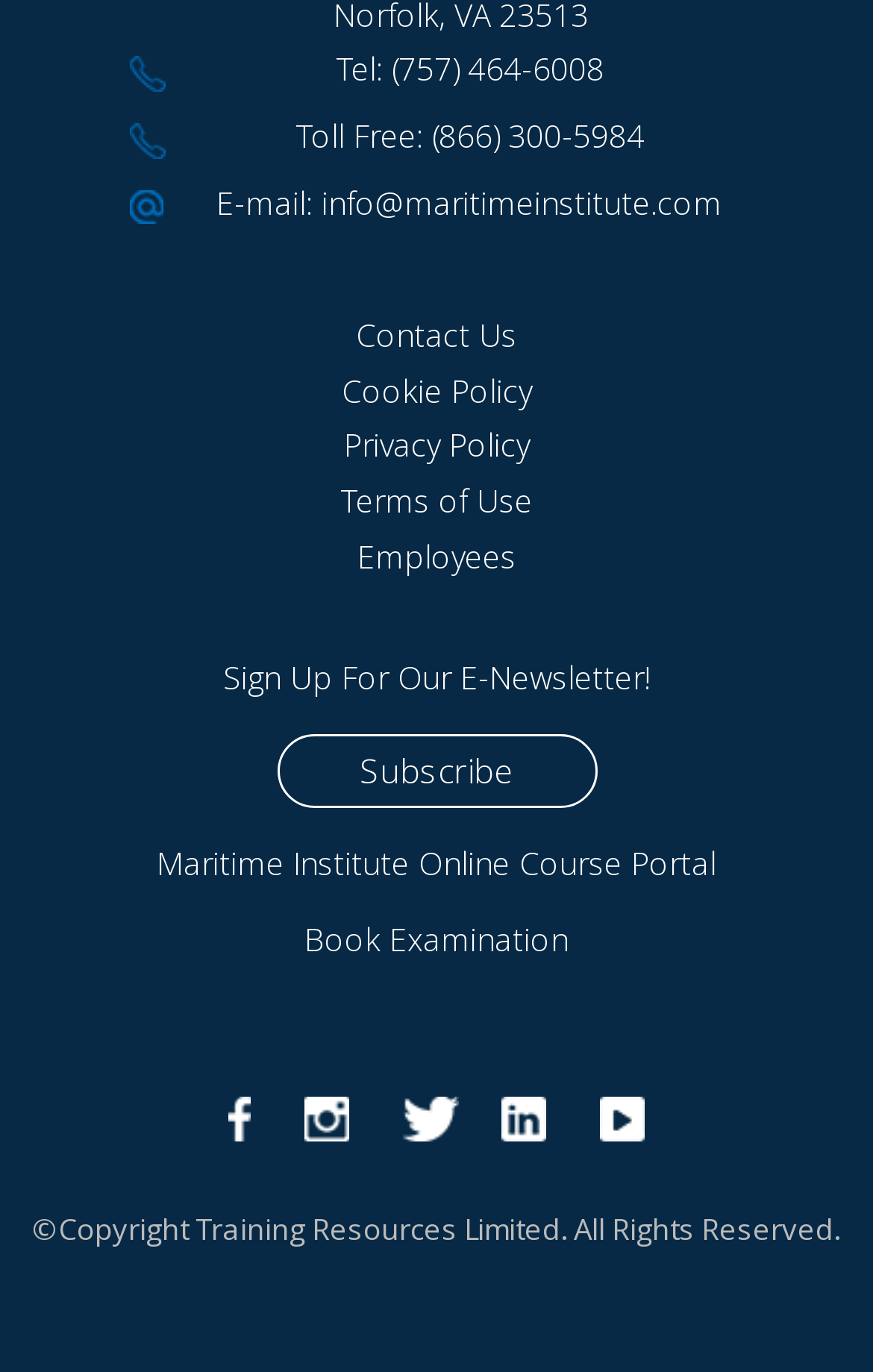Determine the bounding box coordinates (top-left x, top-left y, bottom-right x, bottom-right y) of the UI element described in the following text: Youtube

[0.687, 0.799, 0.764, 0.832]